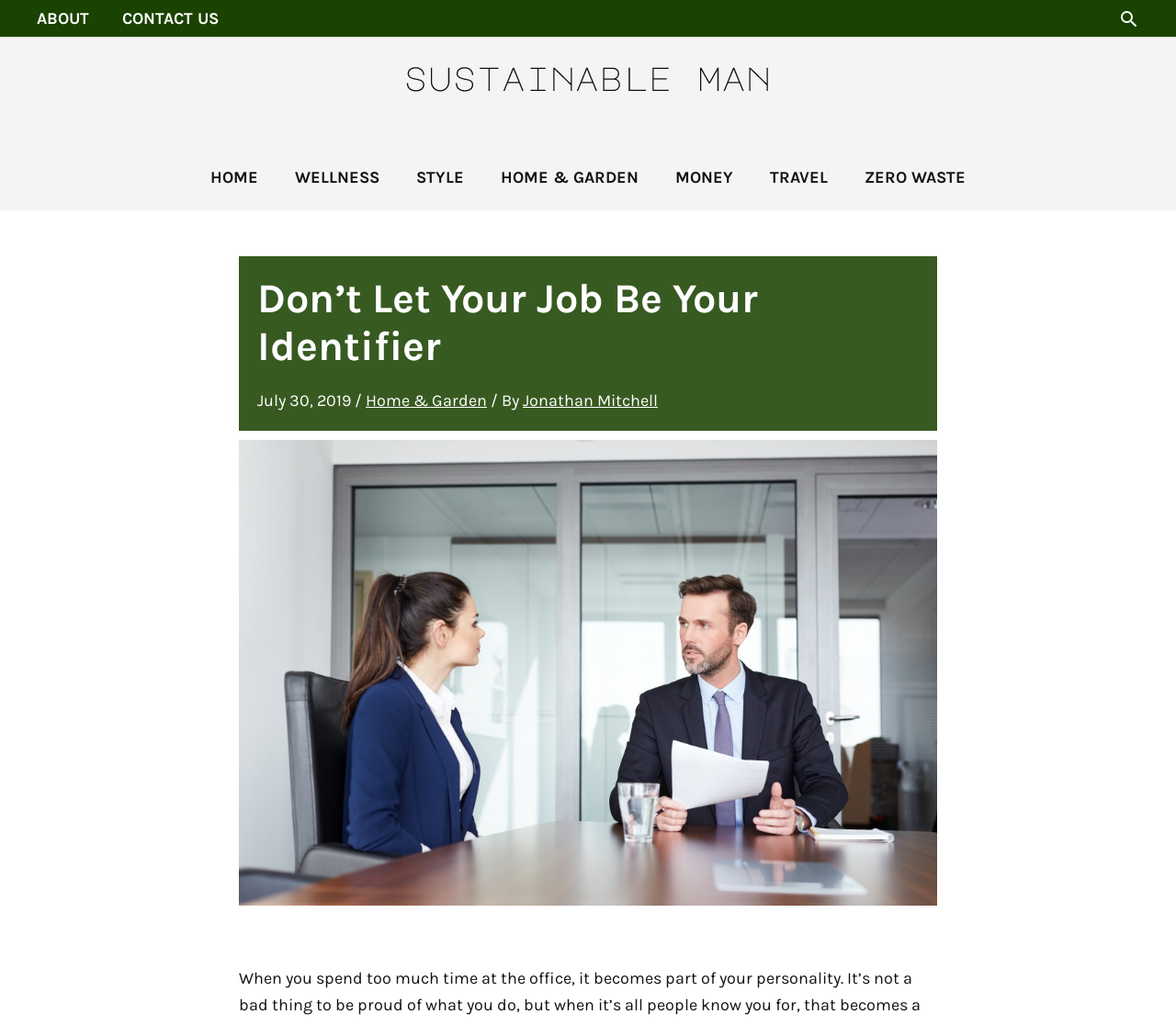Please pinpoint the bounding box coordinates for the region I should click to adhere to this instruction: "read wellness articles".

[0.235, 0.141, 0.338, 0.205]